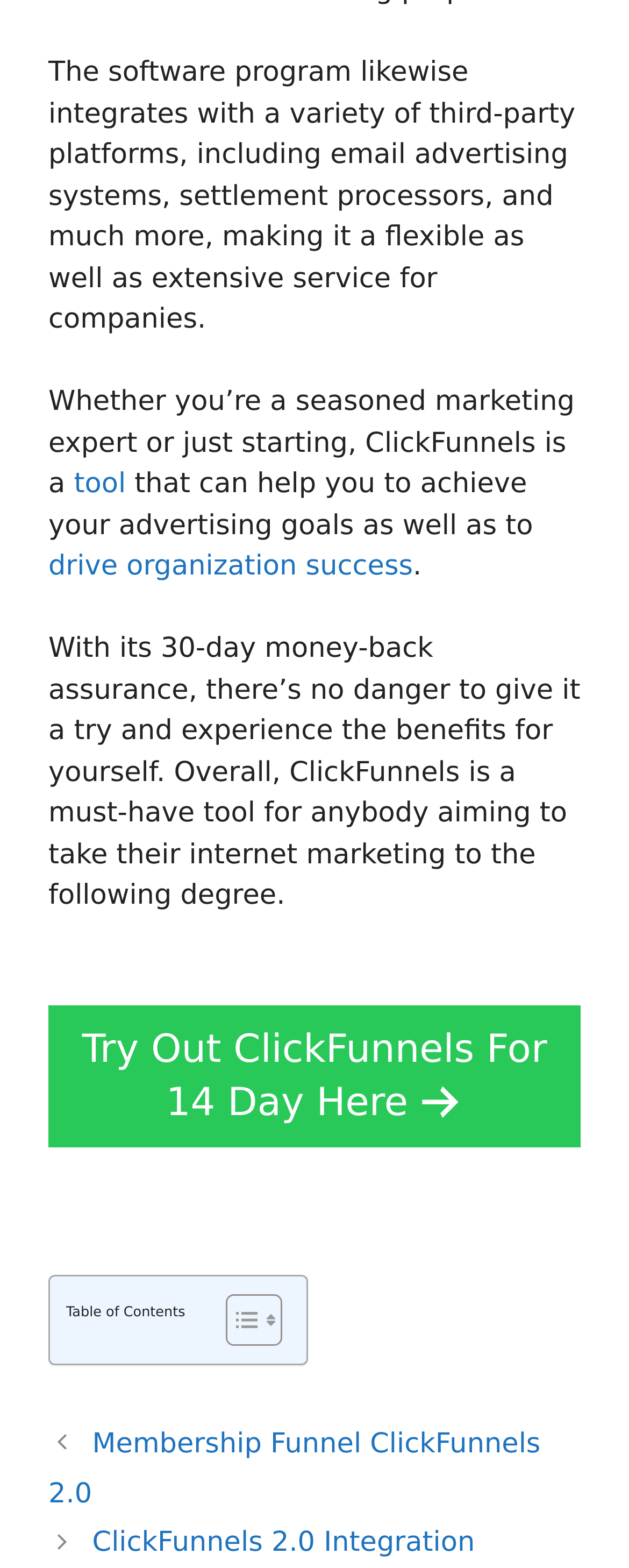Provide the bounding box coordinates for the specified HTML element described in this description: "drive organization success". The coordinates should be four float numbers ranging from 0 to 1, in the format [left, top, right, bottom].

[0.077, 0.351, 0.656, 0.372]